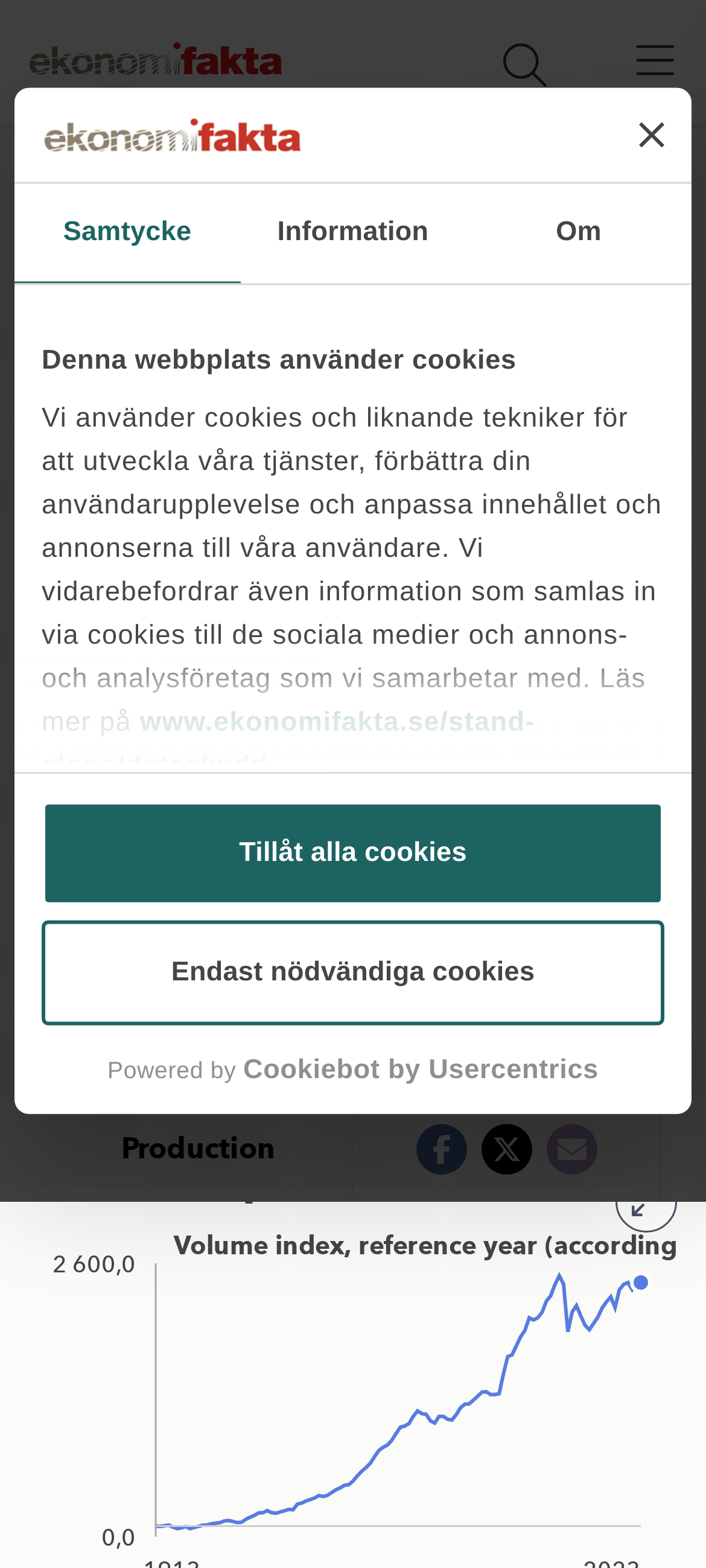Bounding box coordinates are to be given in the format (top-left x, top-left y, bottom-right x, bottom-right y). All values must be floating point numbers between 0 and 1. Provide the bounding box coordinate for the UI element described as: Facts and figures

[0.421, 0.129, 0.683, 0.142]